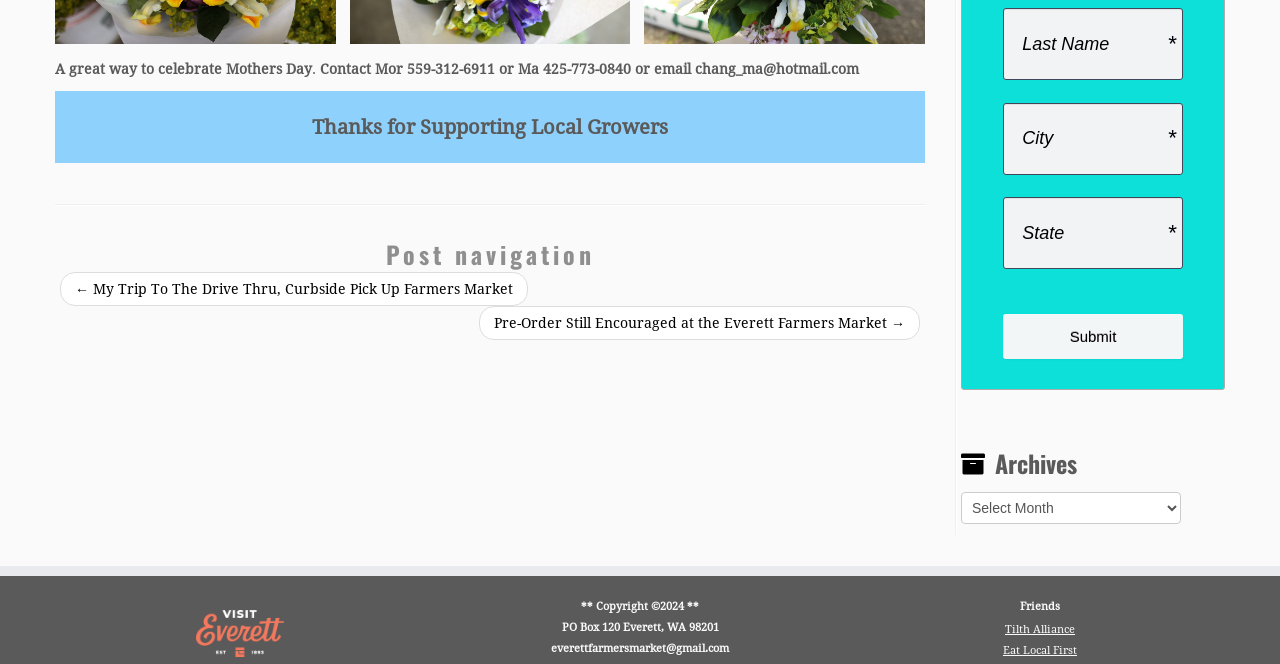Locate the bounding box of the user interface element based on this description: "Puzzle".

None